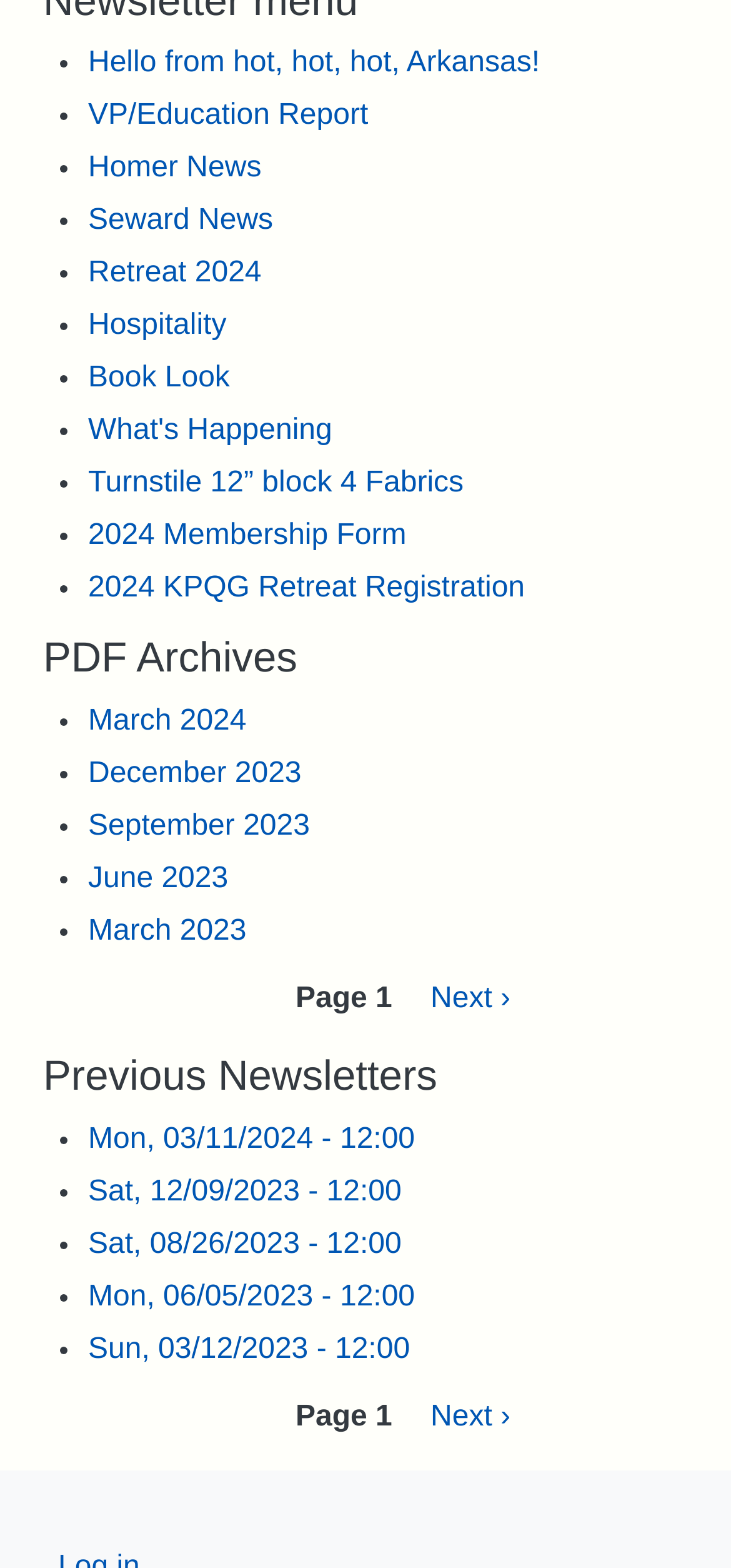Please specify the bounding box coordinates of the clickable region to carry out the following instruction: "Go to 'Next page'". The coordinates should be four float numbers between 0 and 1, in the format [left, top, right, bottom].

[0.589, 0.627, 0.698, 0.648]